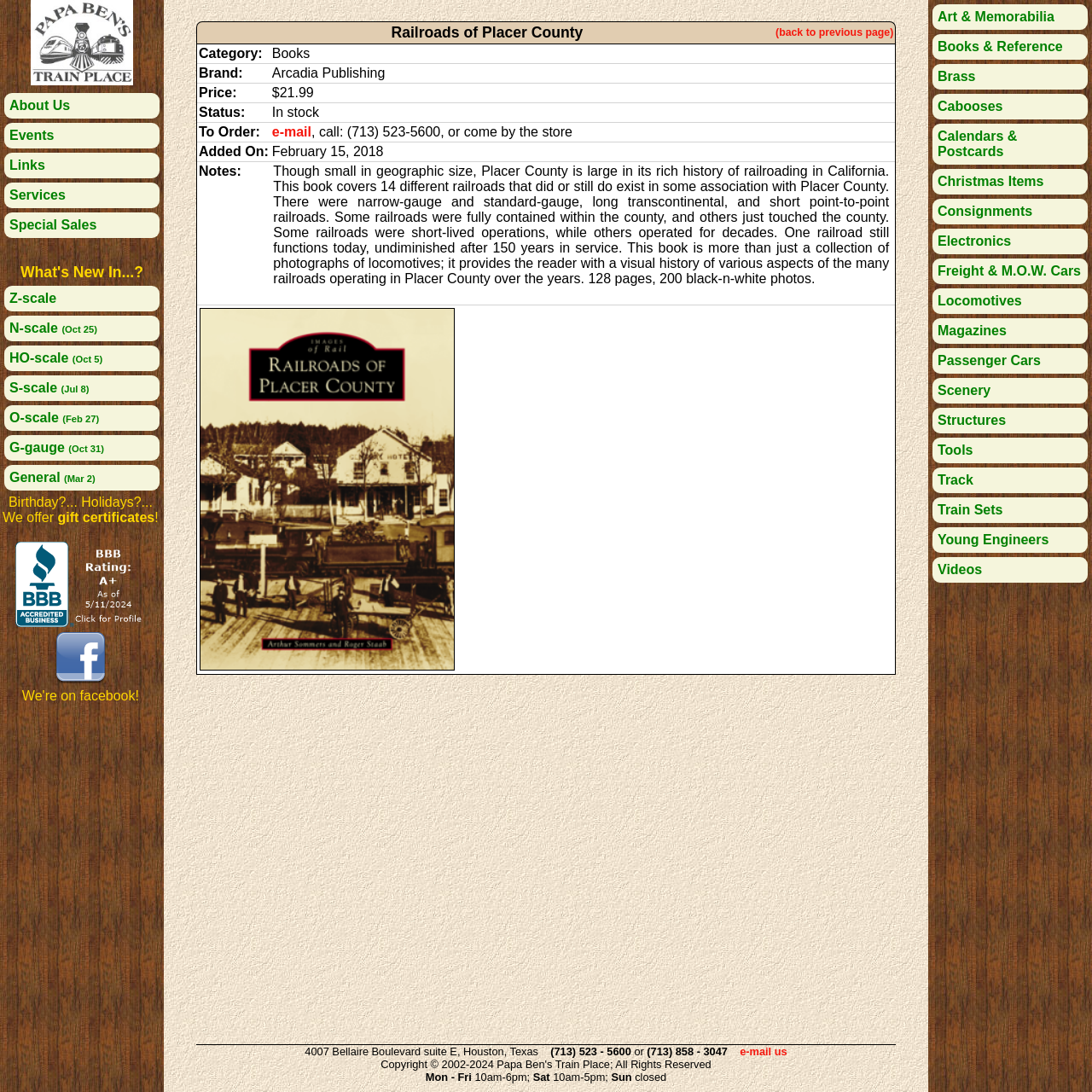Please specify the bounding box coordinates of the clickable region necessary for completing the following instruction: "browse books and reference". The coordinates must consist of four float numbers between 0 and 1, i.e., [left, top, right, bottom].

[0.85, 0.031, 1.0, 0.055]